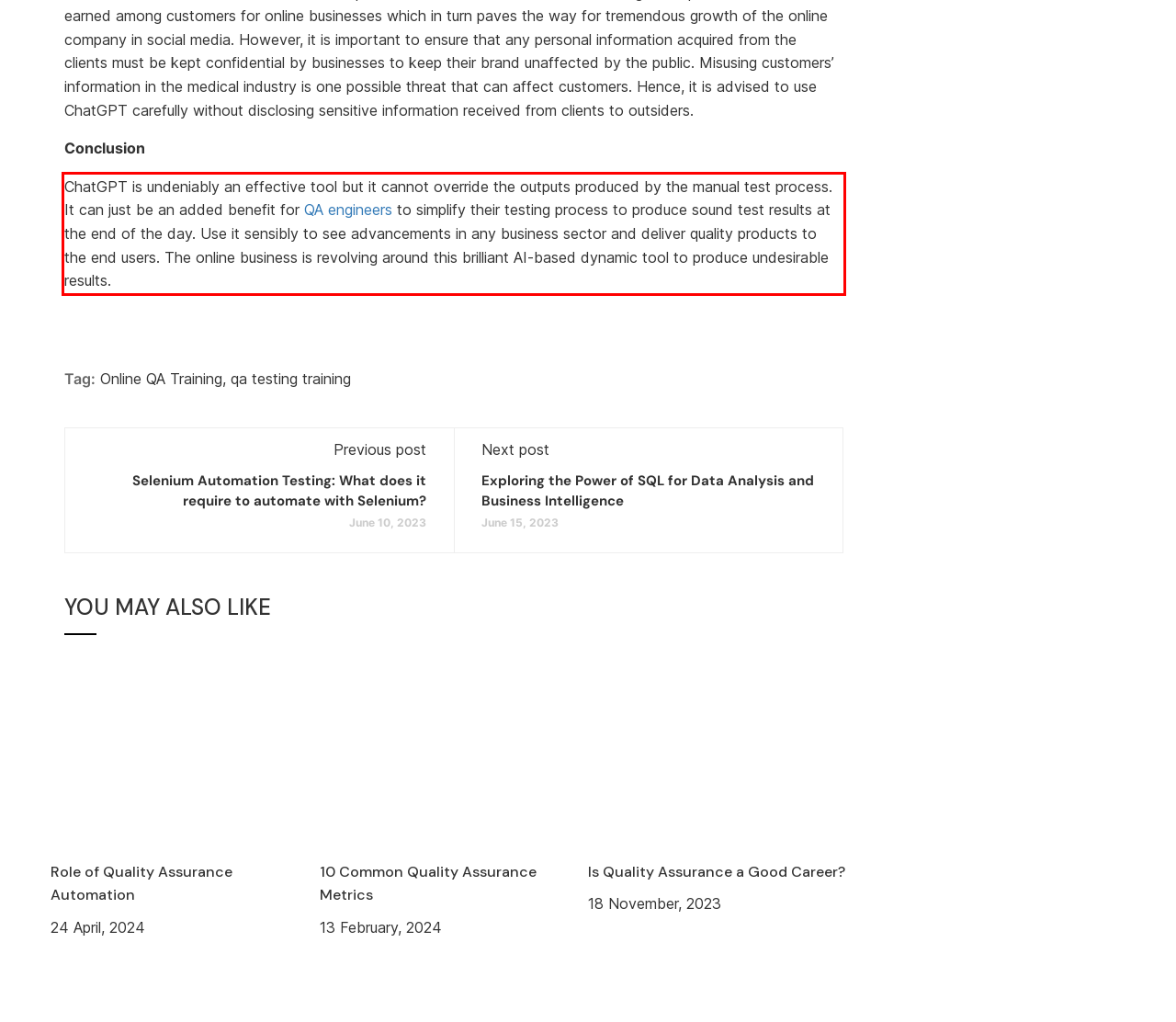Using the provided webpage screenshot, recognize the text content in the area marked by the red bounding box.

ChatGPT is undeniably an effective tool but it cannot override the outputs produced by the manual test process. It can just be an added benefit for QA engineers to simplify their testing process to produce sound test results at the end of the day. Use it sensibly to see advancements in any business sector and deliver quality products to the end users. The online business is revolving around this brilliant AI-based dynamic tool to produce undesirable results.